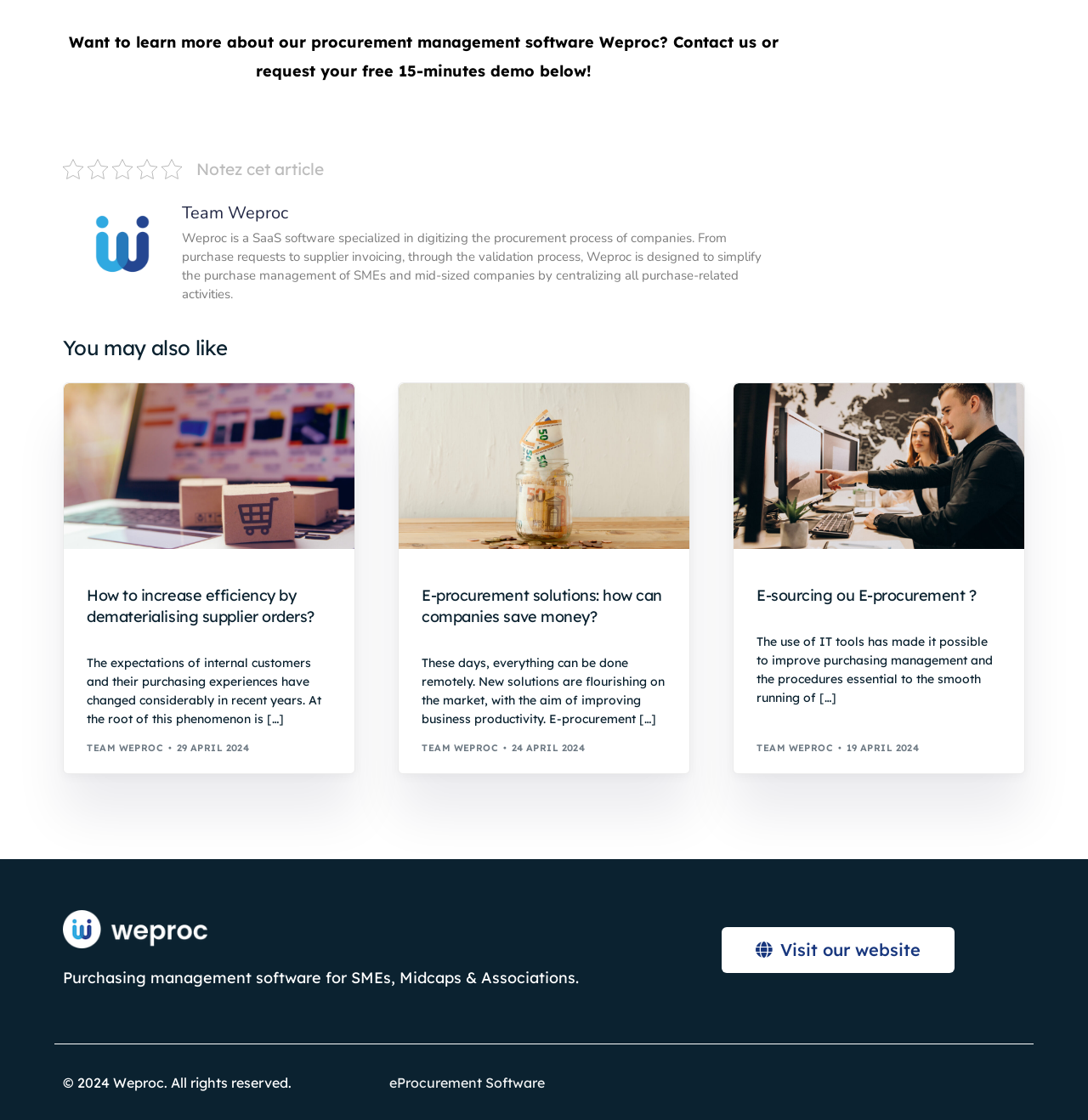Locate the bounding box for the described UI element: "Visit our website". Ensure the coordinates are four float numbers between 0 and 1, formatted as [left, top, right, bottom].

[0.663, 0.828, 0.877, 0.869]